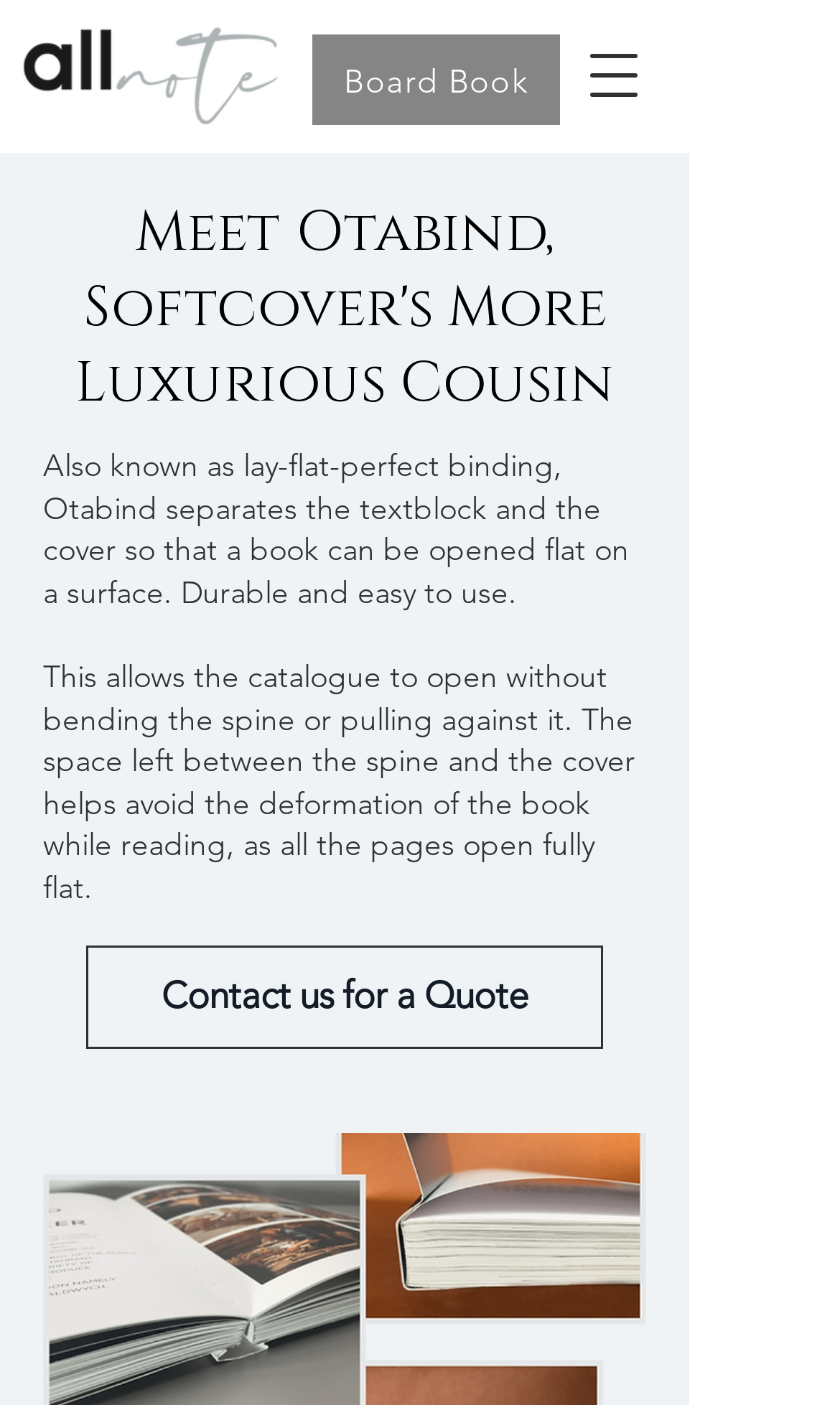From the webpage screenshot, identify the region described by WordPress.org. Provide the bounding box coordinates as (top-left x, top-left y, bottom-right x, bottom-right y), with each value being a floating point number between 0 and 1.

None